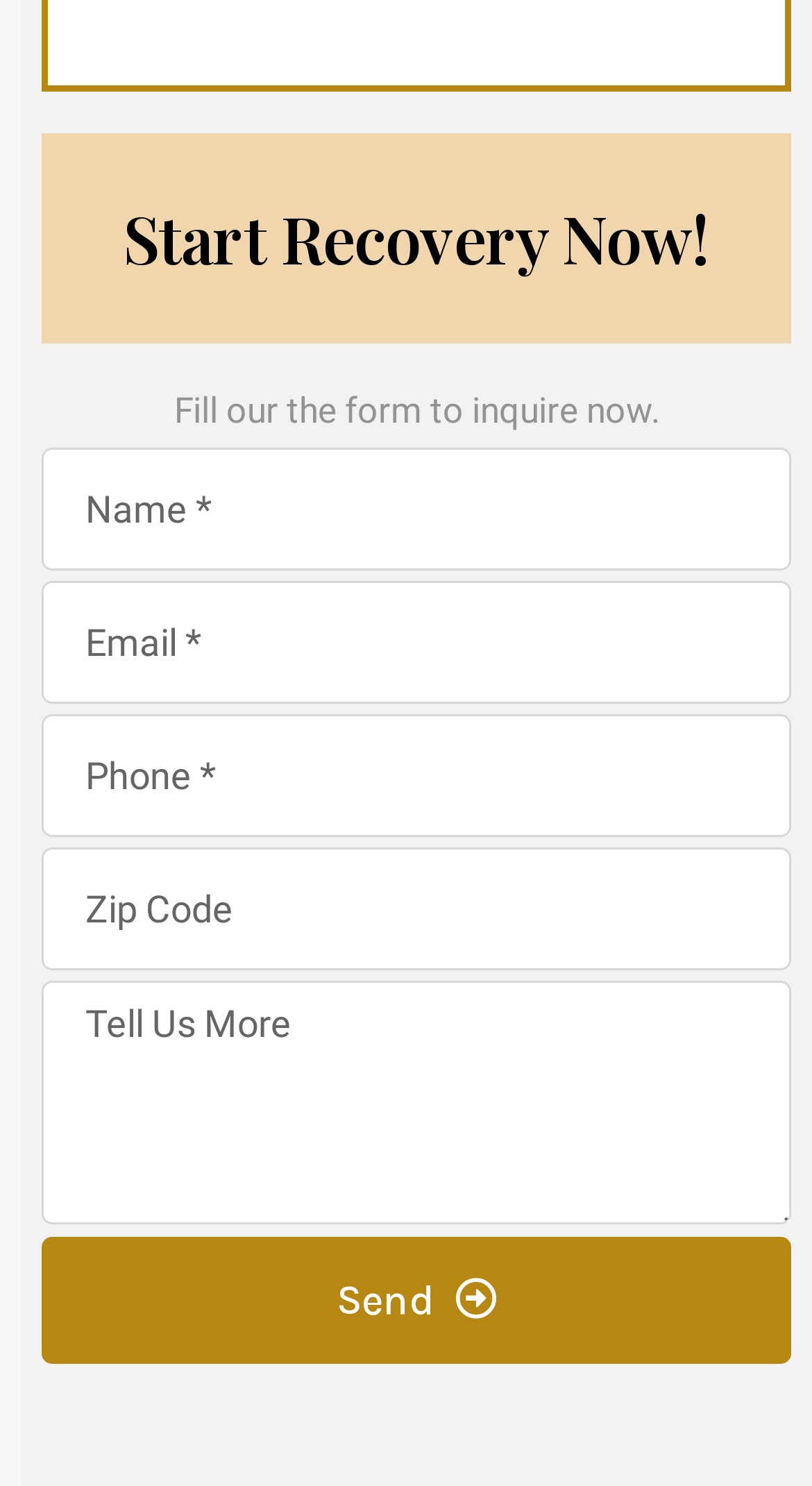What is the last field in the form?
Could you answer the question in a detailed manner, providing as much information as possible?

The last field in the form is a textbox labeled 'Tell Us More', which is not required, allowing users to provide additional information or context about their recovery inquiry.